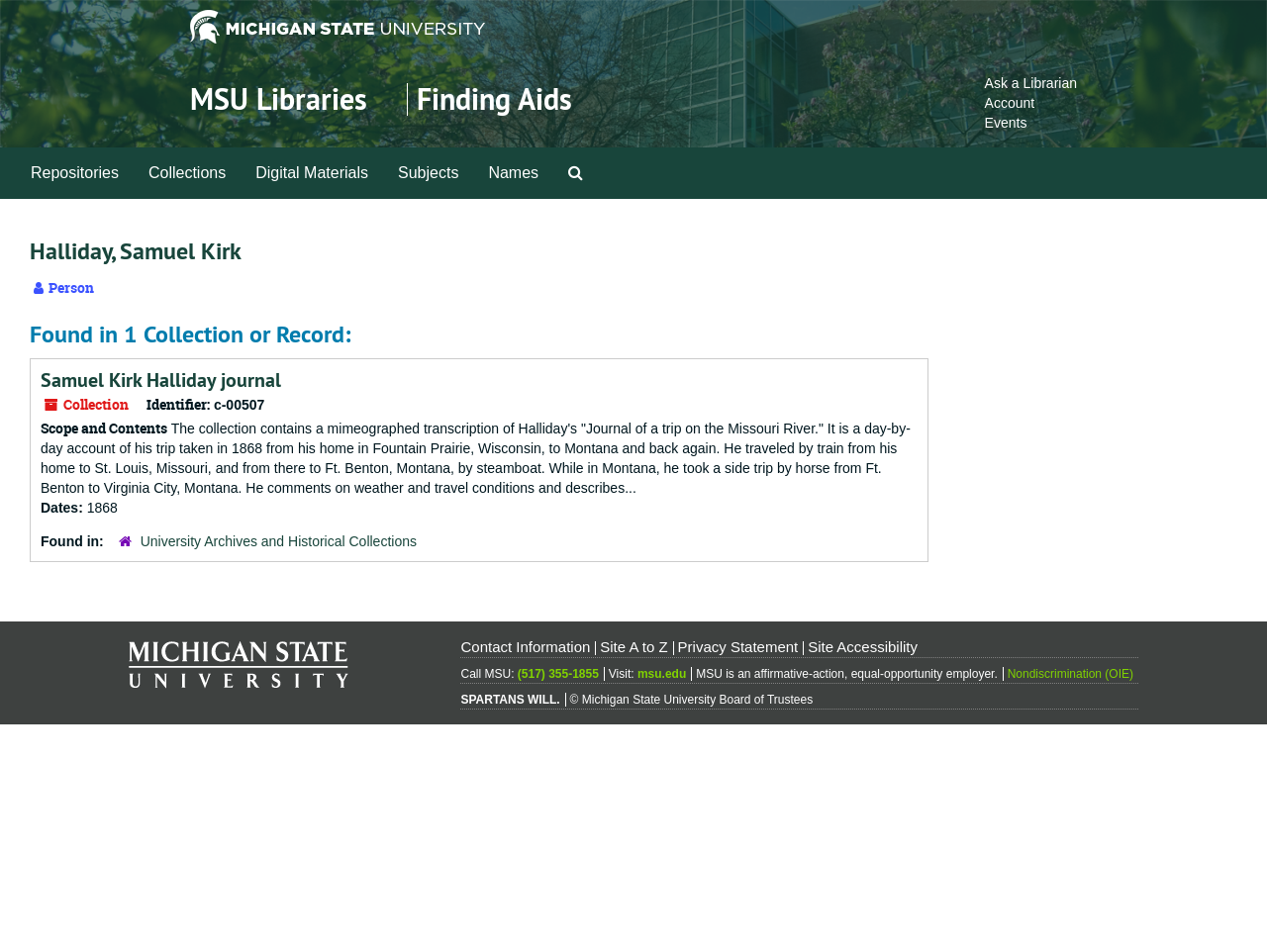From the image, can you give a detailed response to the question below:
What is the identifier of the collection described on this webpage?

The webpage has a static text 'Identifier:' followed by 'c-00507', indicating that it is the identifier of the collection.